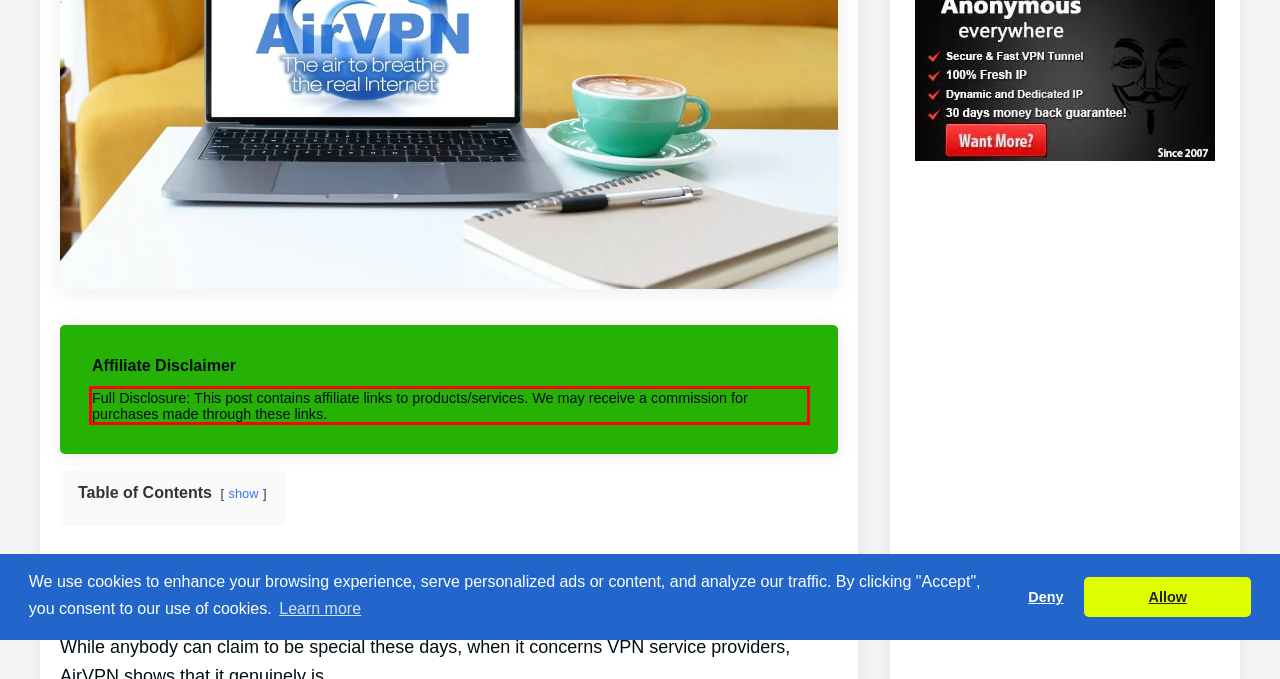Within the provided webpage screenshot, find the red rectangle bounding box and perform OCR to obtain the text content.

Full Disclosure: This post contains affiliate links to products/services. We may receive a commission for purchases made through these links.